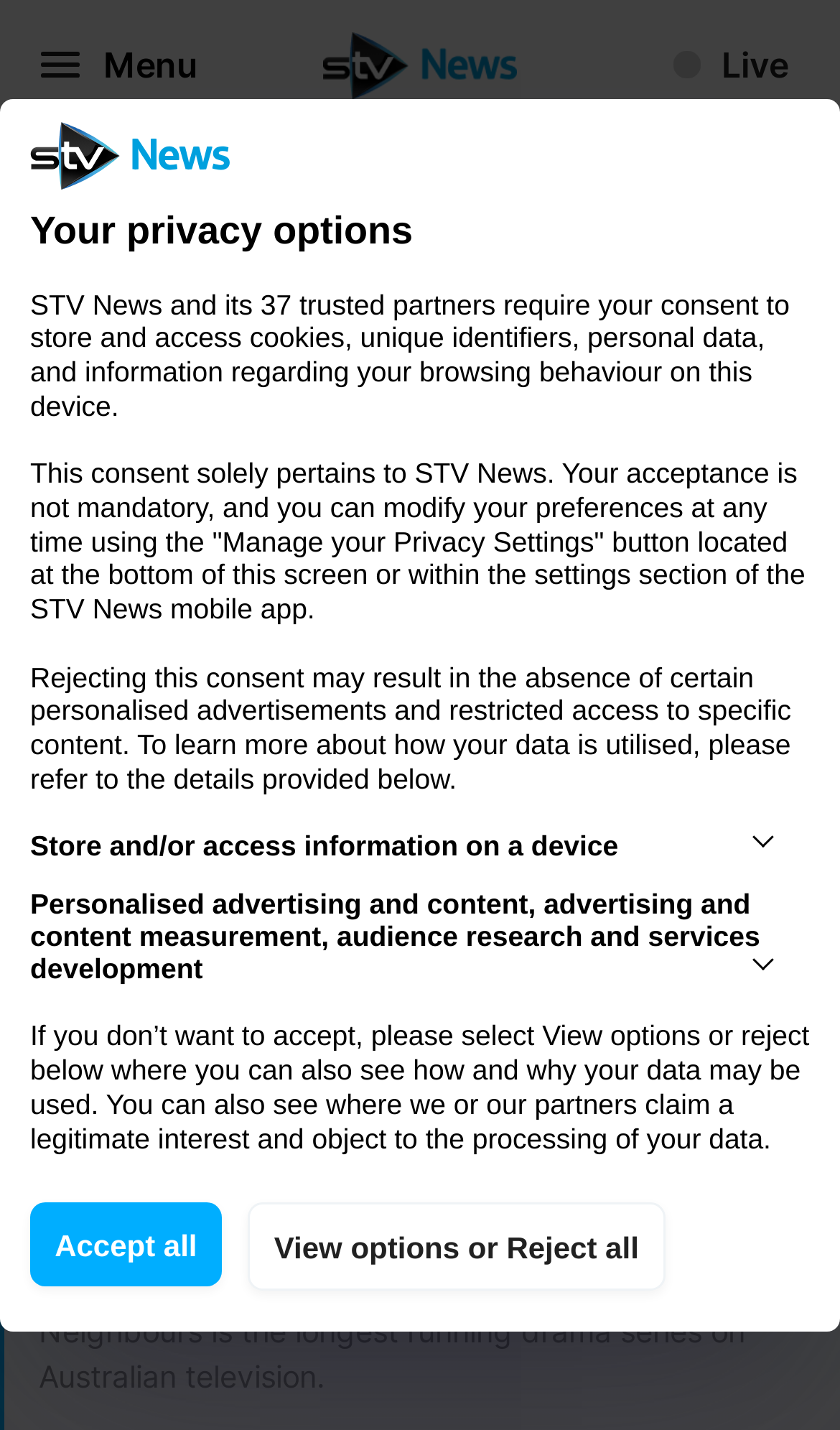Give a one-word or phrase response to the following question: What type of content is available on this website?

News and Entertainment